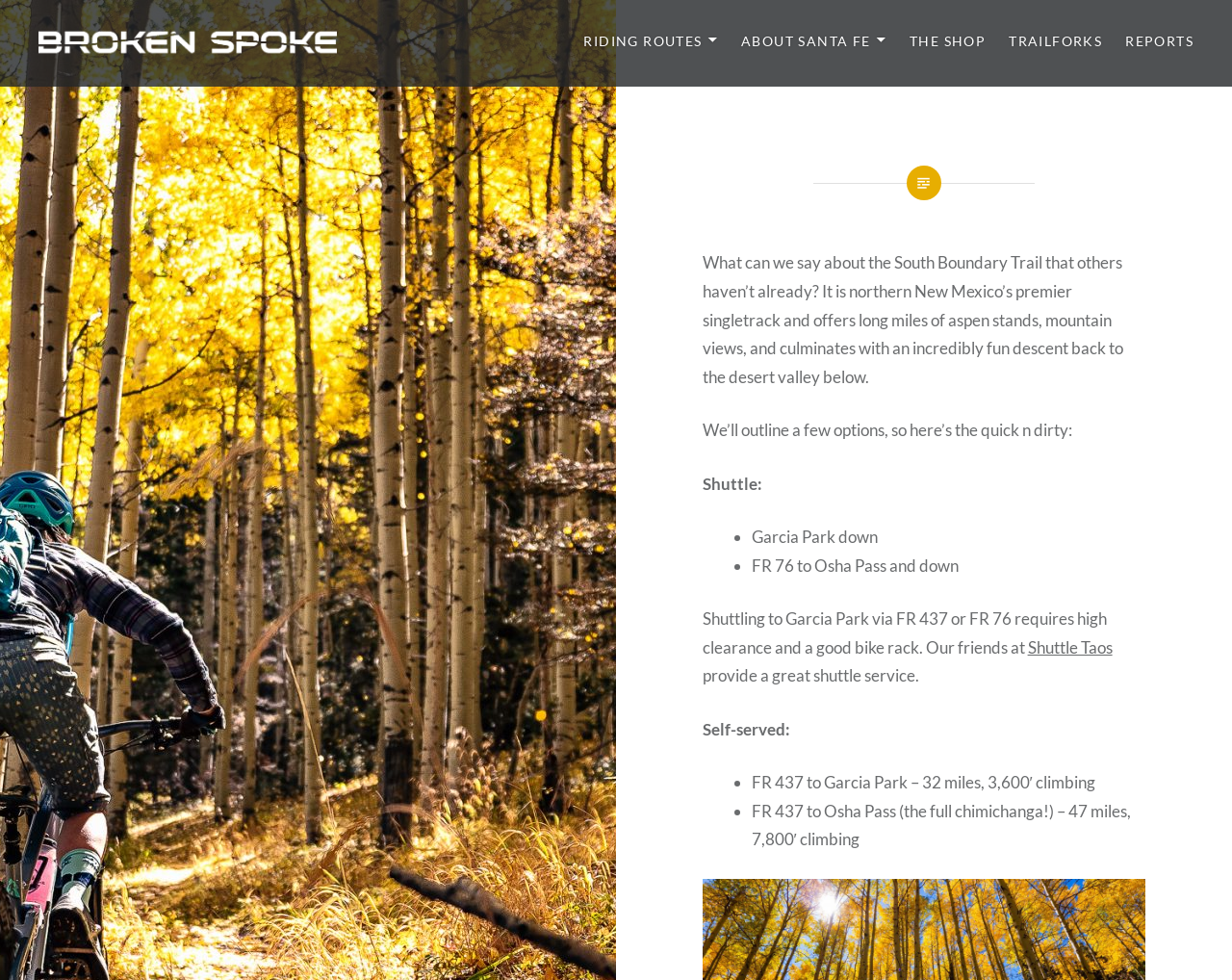What is the name of the trail?
Provide a concise answer using a single word or phrase based on the image.

South Boundary Trail